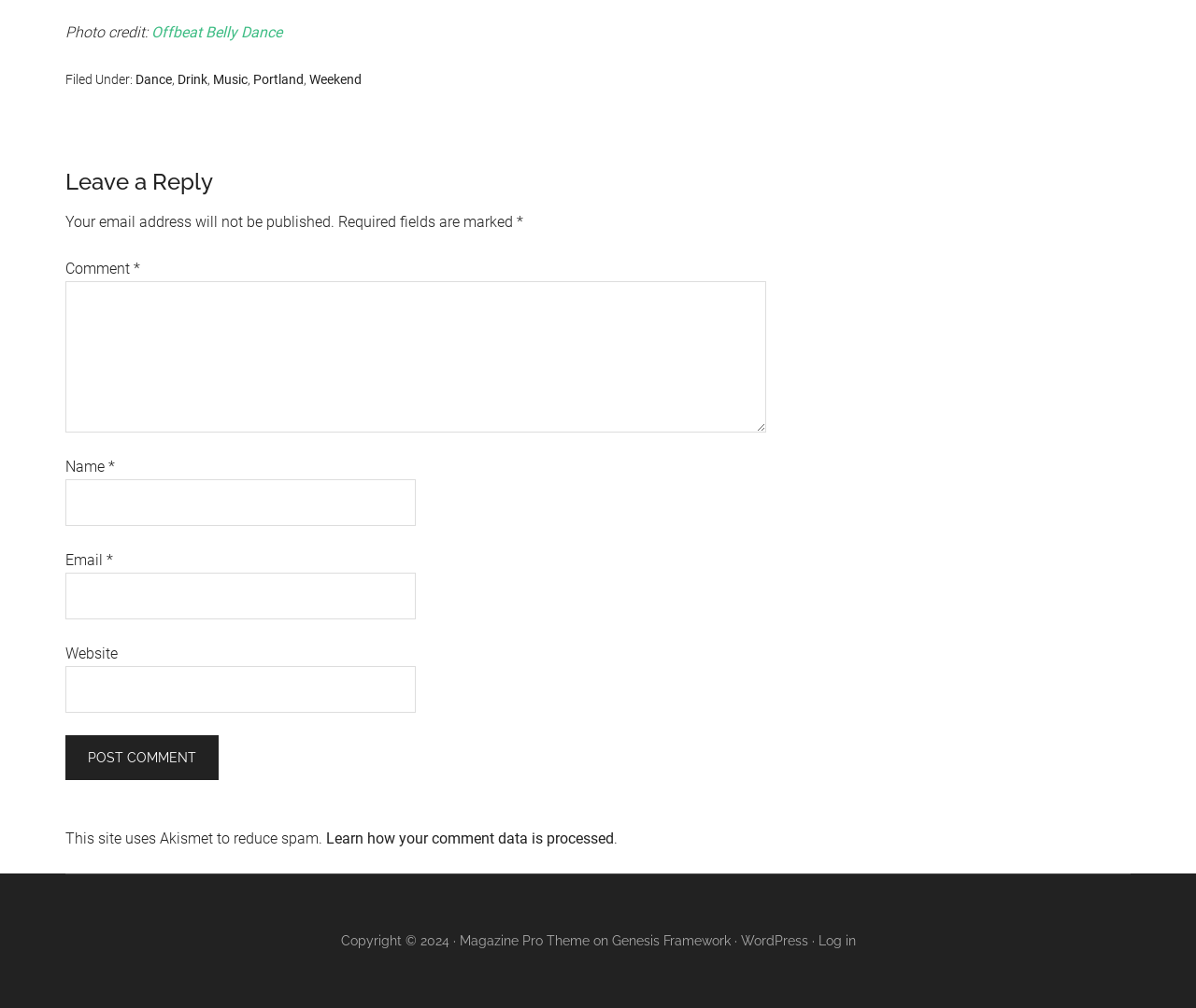Locate the bounding box coordinates of the element that should be clicked to execute the following instruction: "Enter your email address in the 'Email' field".

[0.055, 0.568, 0.348, 0.615]